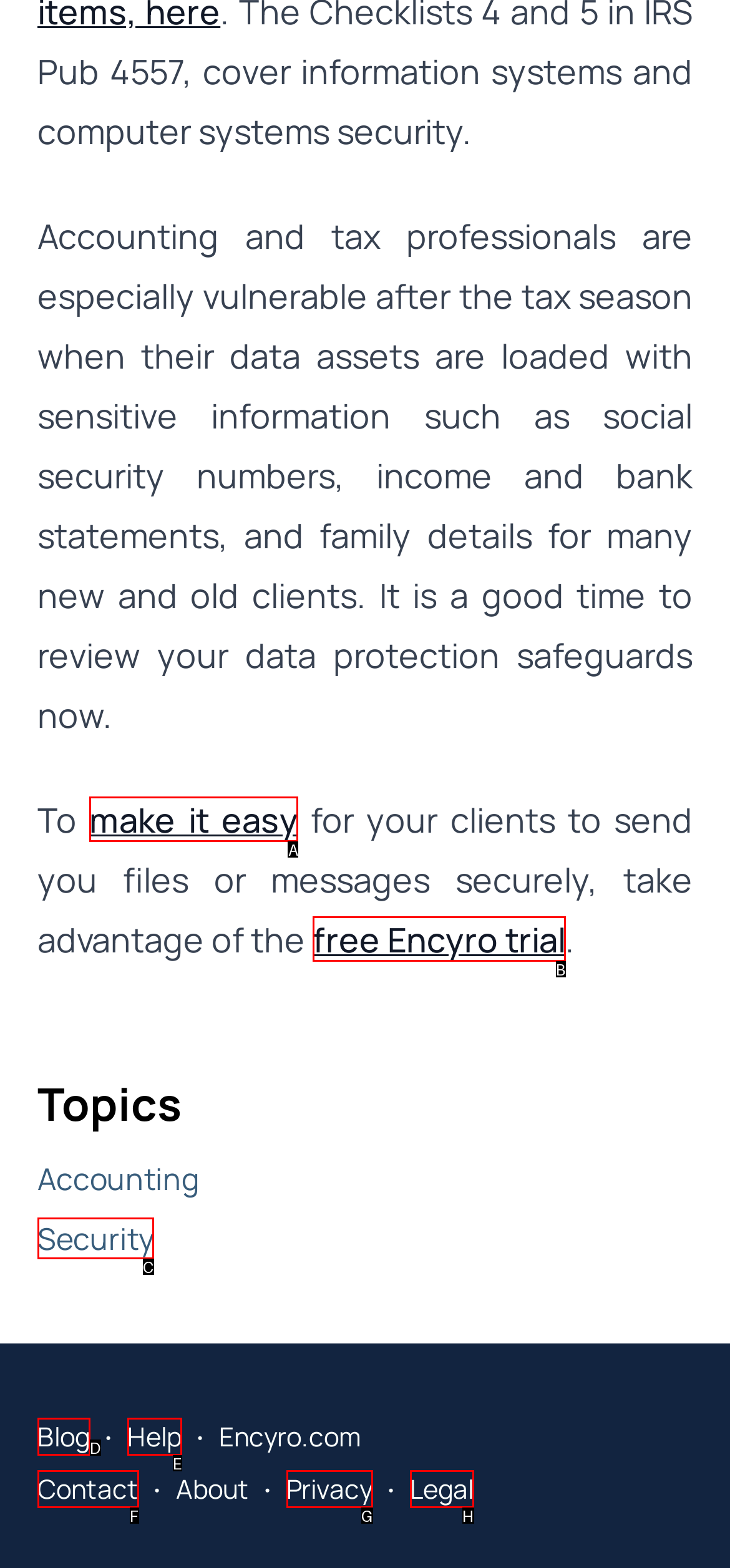From the options presented, which lettered element matches this description: make it easy
Reply solely with the letter of the matching option.

A